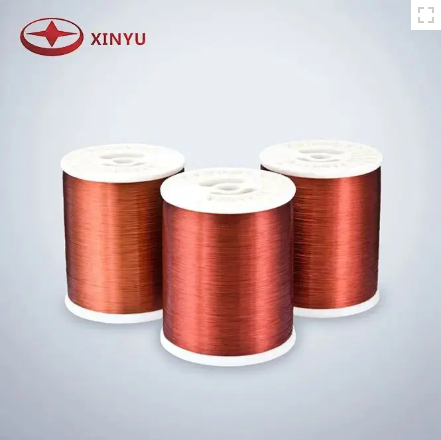Respond with a single word or short phrase to the following question: 
What is the purpose of the copper magnet wire?

Electrical applications